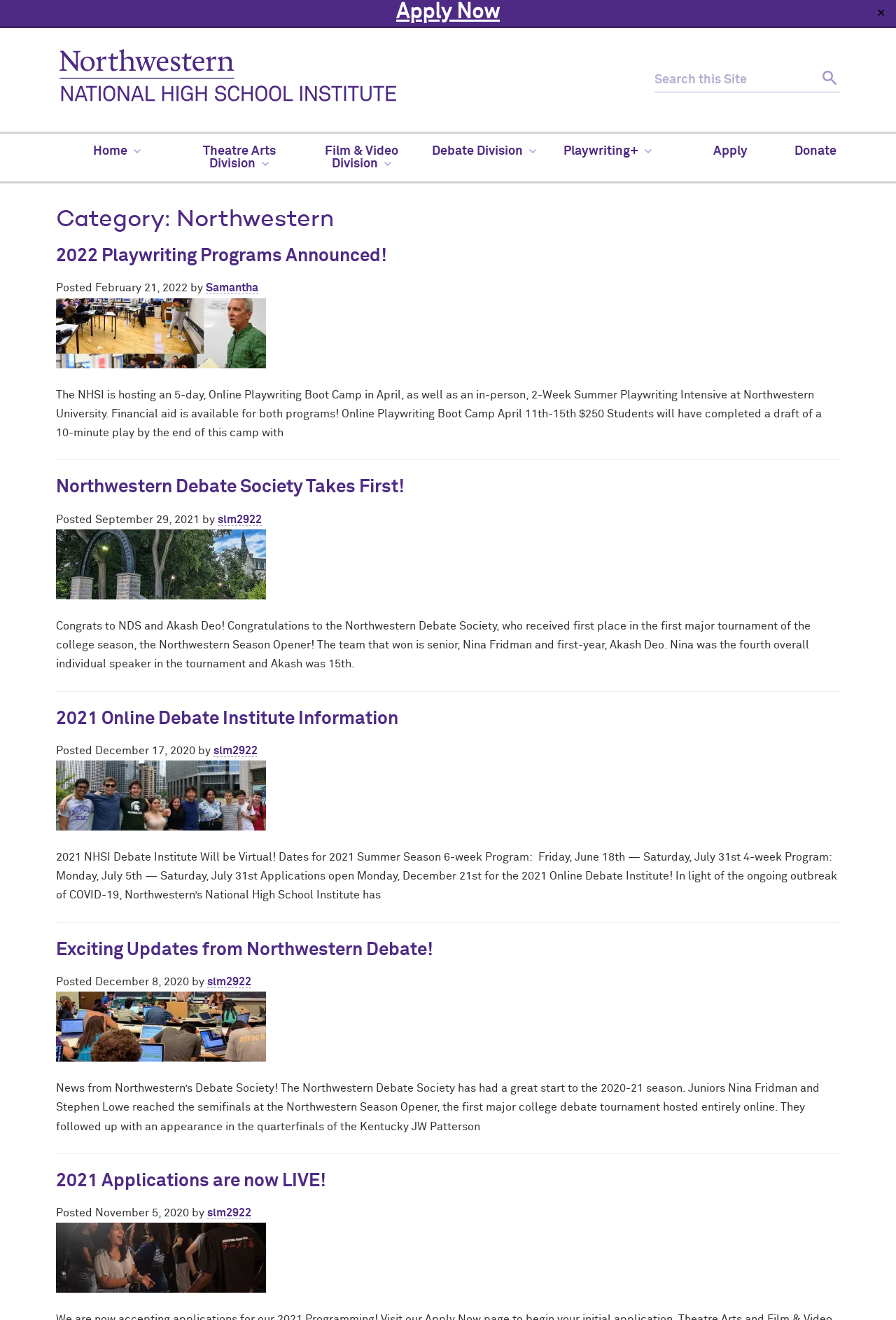By analyzing the image, answer the following question with a detailed response: How many navigation menu items are there?

The navigation menu items can be found in the menubar element with the orientation set to horizontal. There are 6 menu items in total, including 'Home', 'Theatre Arts Division', 'Film & Video Division', 'Debate Division', 'Playwriting+', and 'Apply'.